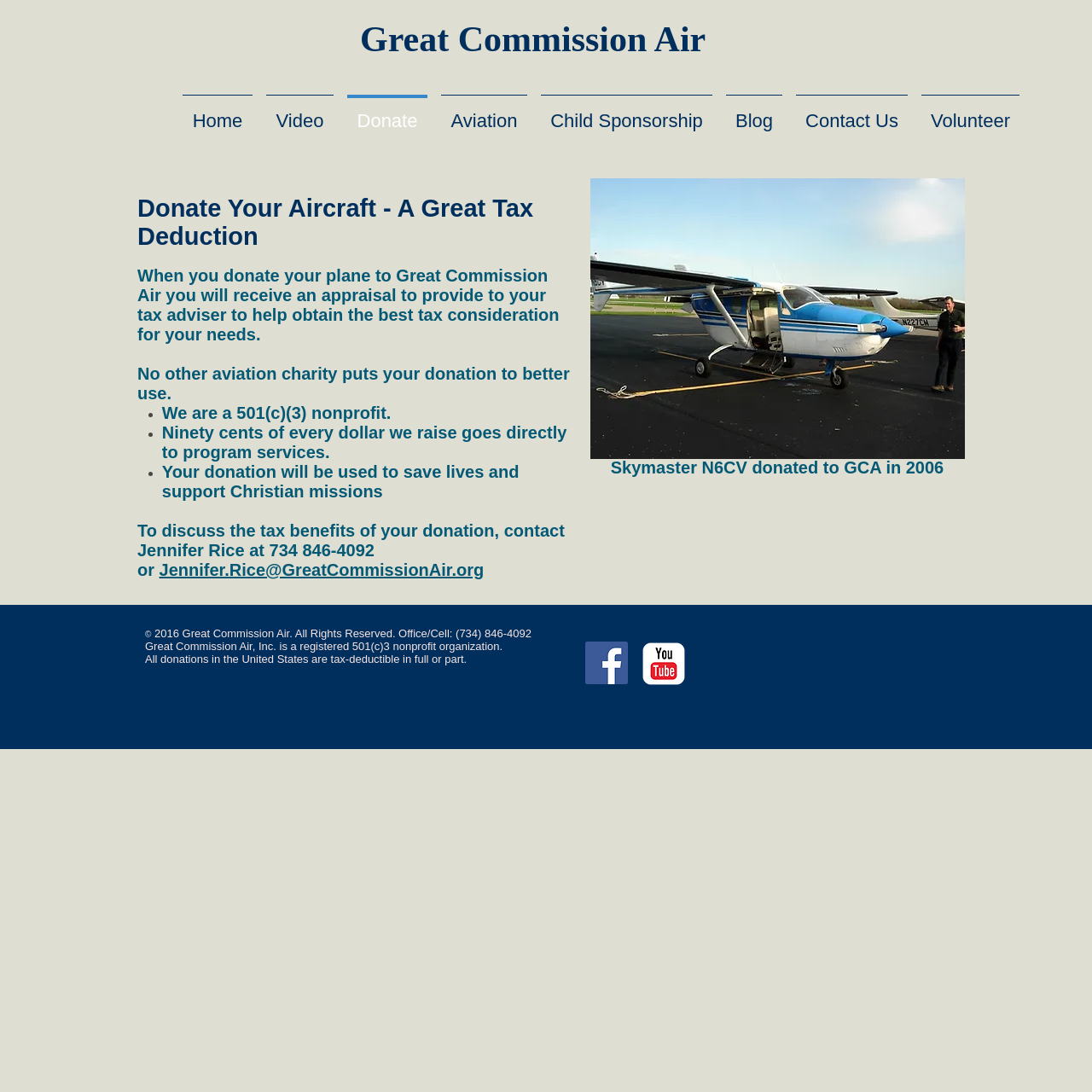Please determine the primary heading and provide its text.

Great Commission Air